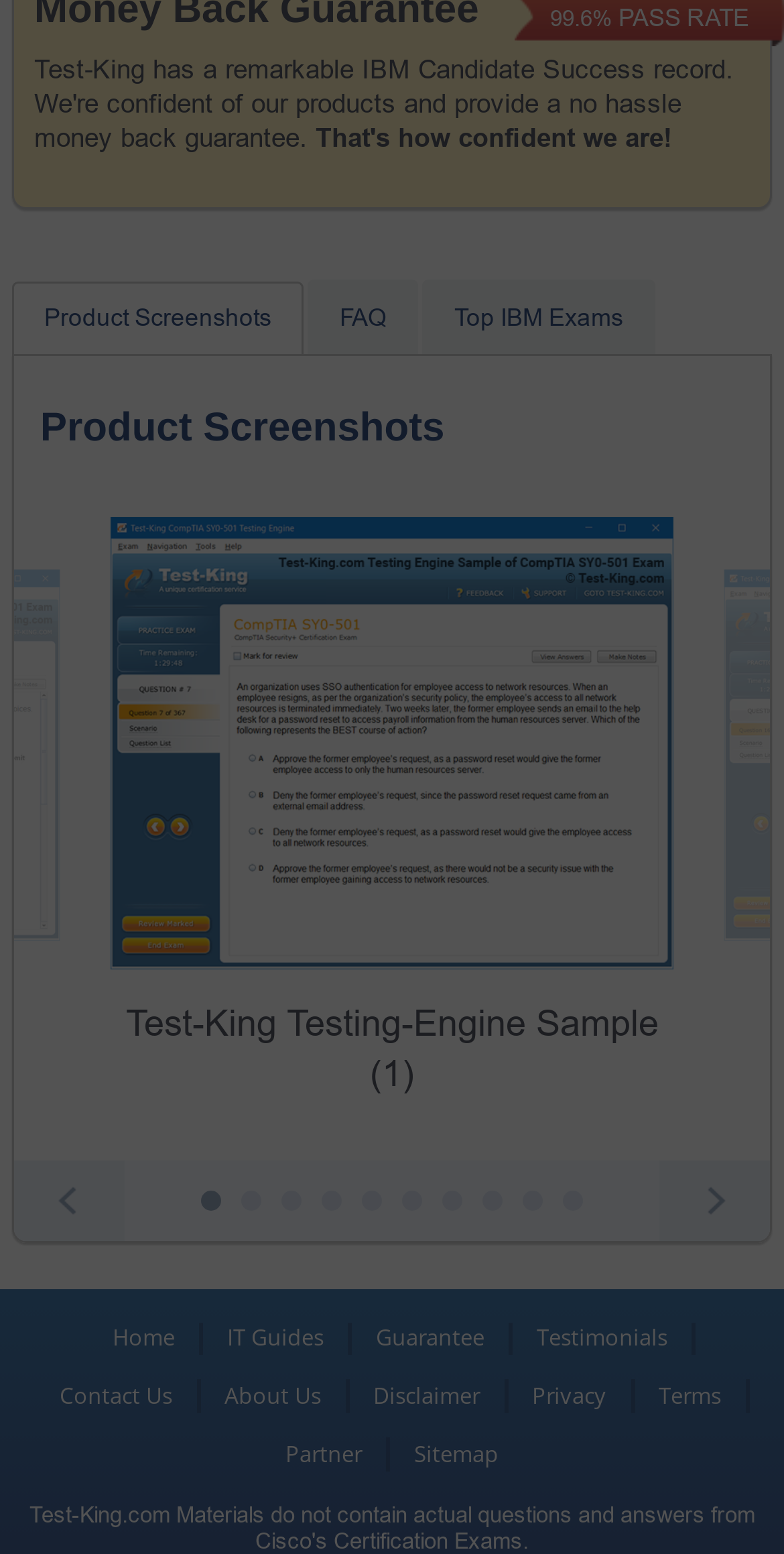Locate the bounding box of the UI element described in the following text: "Test-King Testing-Engine Sample (1)".

[0.141, 0.332, 0.859, 0.709]